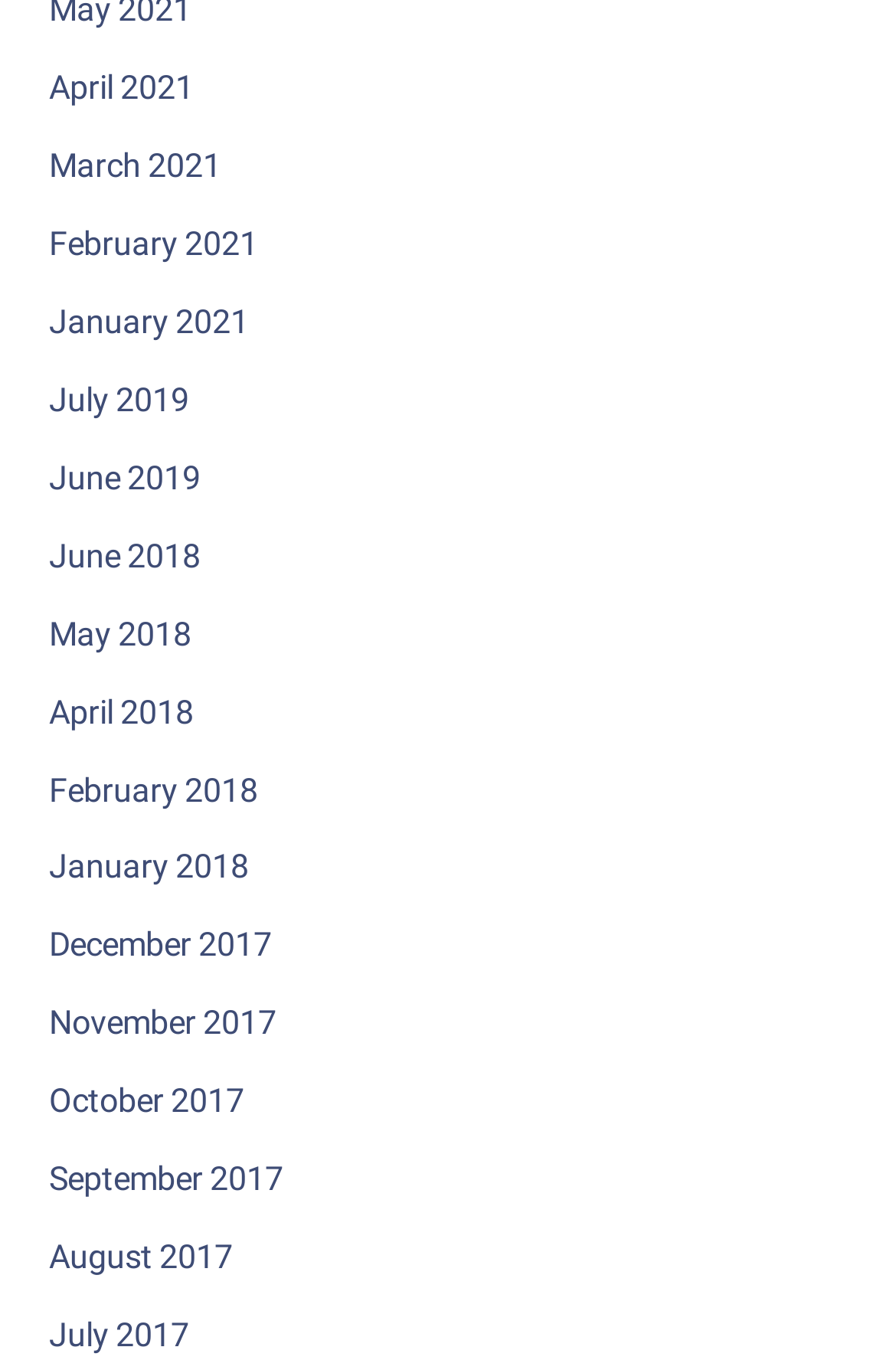What is the earliest month listed?
Carefully examine the image and provide a detailed answer to the question.

I looked at the list of links and found that the earliest month listed is July 2017, which is at the bottom of the list.